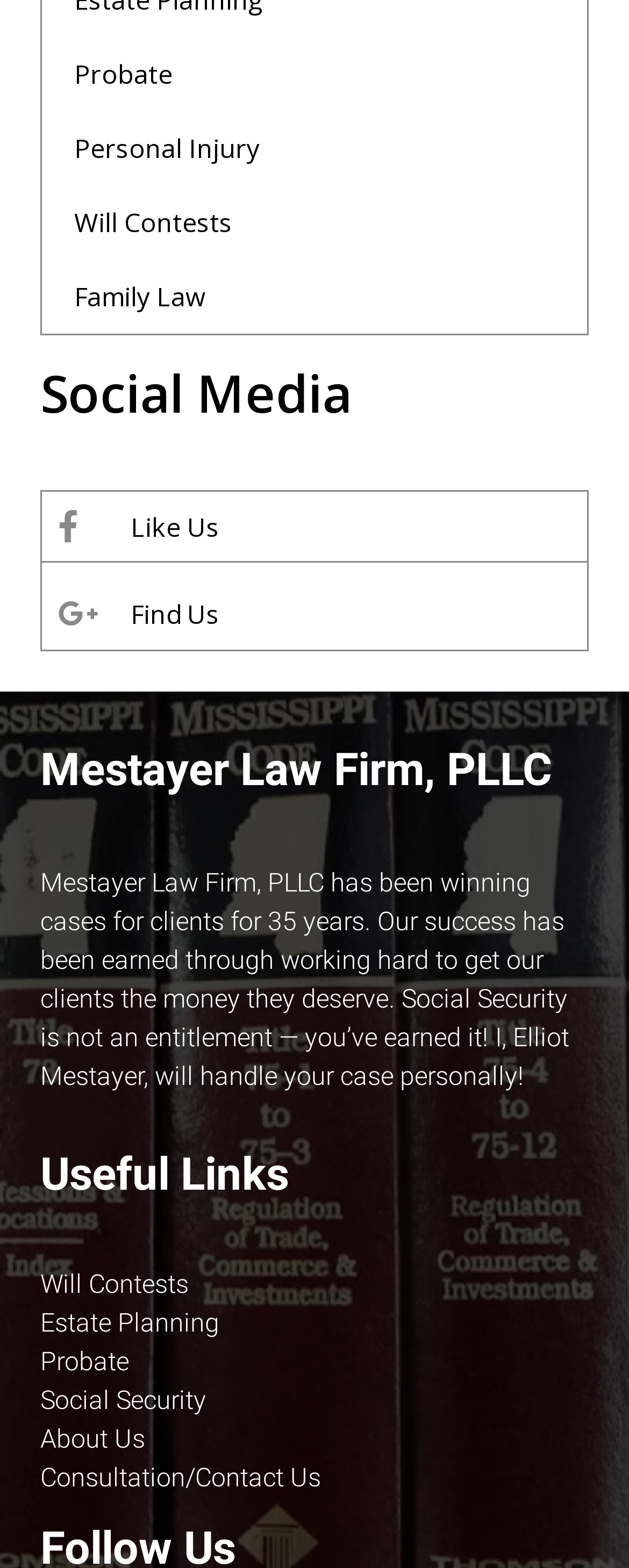How many links are provided under the 'Useful Links' heading?
Carefully examine the image and provide a detailed answer to the question.

Under the 'Useful Links' heading, there are six links provided: 'Will Contests', 'Estate Planning', 'Probate', 'Social Security', 'About Us', and 'Consultation/Contact Us'. This can be determined by counting the number of link elements under the 'Useful Links' heading.